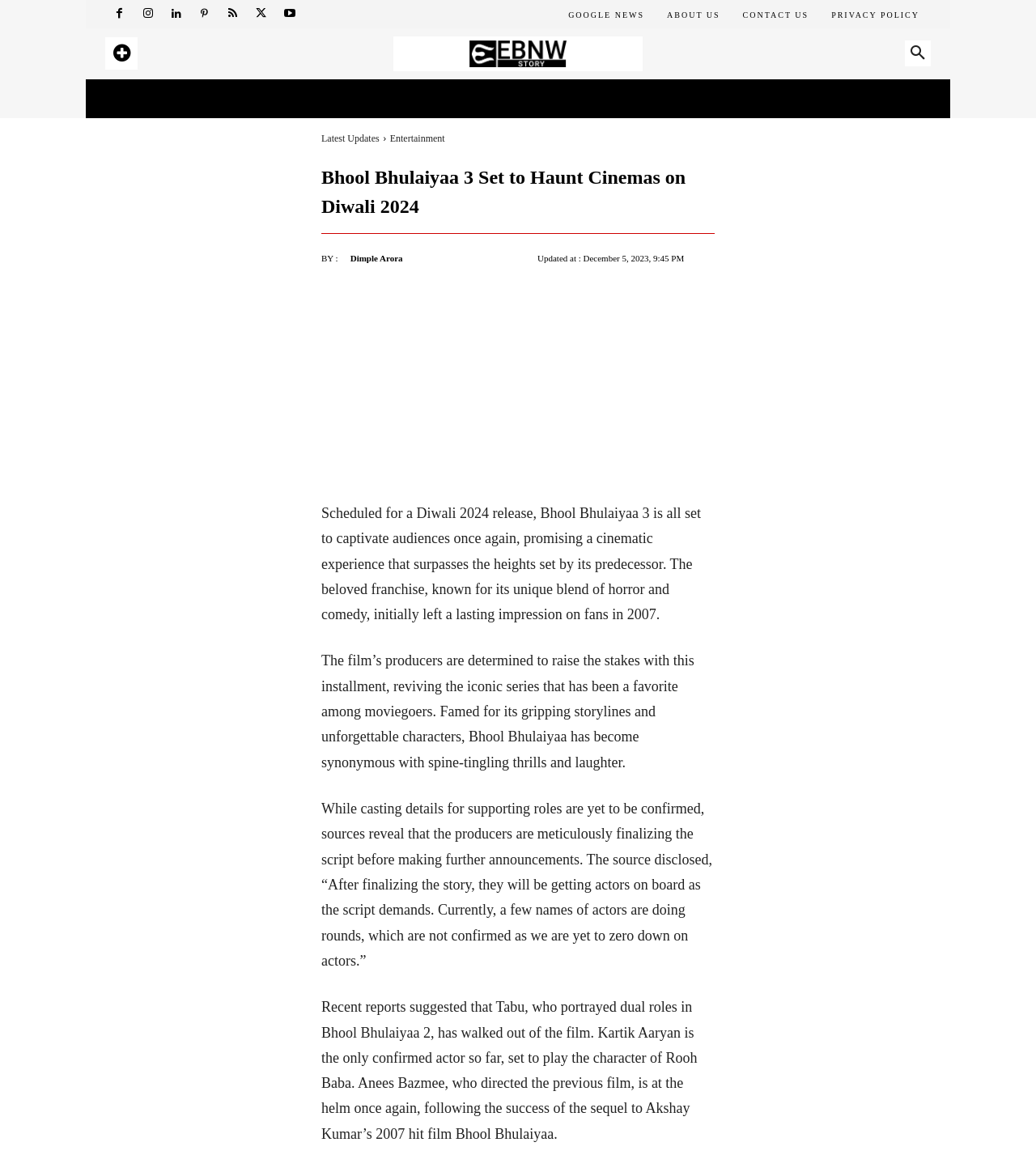Please find and generate the text of the main heading on the webpage.

Bhool Bhulaiyaa 3 Set to Haunt Cinemas on Diwali 2024